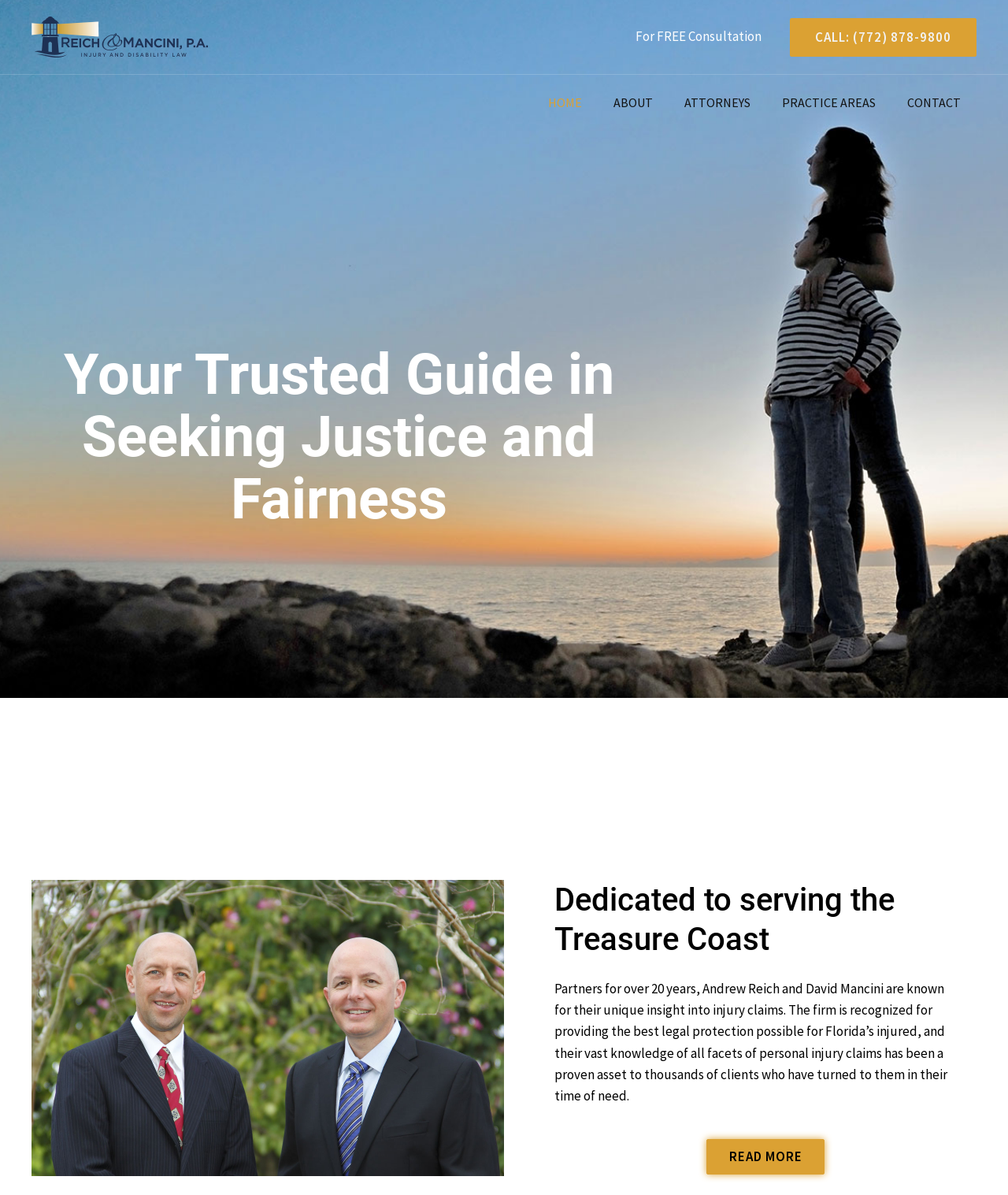Provide the bounding box coordinates of the HTML element described by the text: "Practice Areas". The coordinates should be in the format [left, top, right, bottom] with values between 0 and 1.

[0.773, 0.063, 0.891, 0.109]